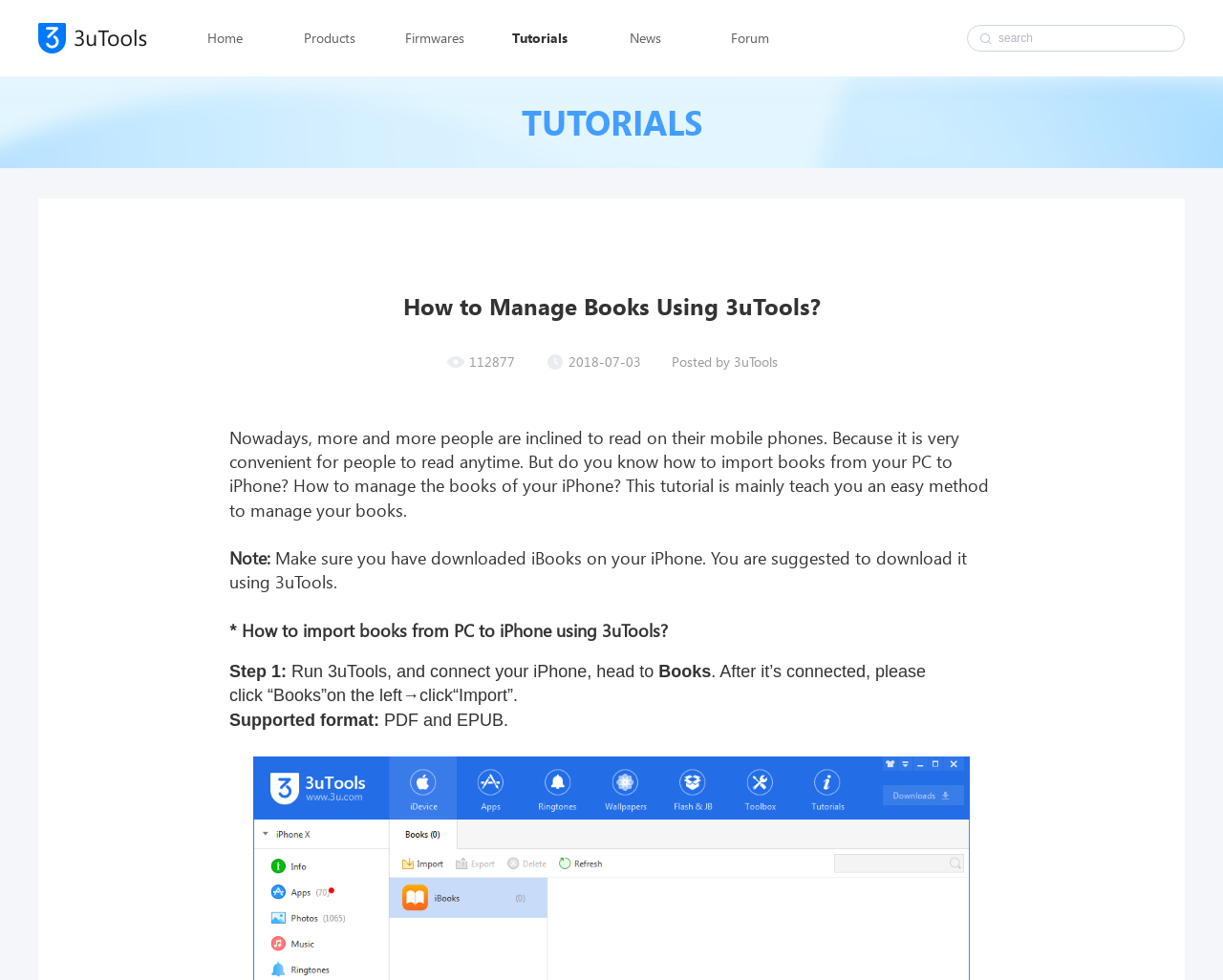Bounding box coordinates are specified in the format (top-left x, top-left y, bottom-right x, bottom-right y). All values are floating point numbers bounded between 0 and 1. Please provide the bounding box coordinate of the region this sentence describes: parent_node: Home

[0.031, 0.0, 0.125, 0.078]